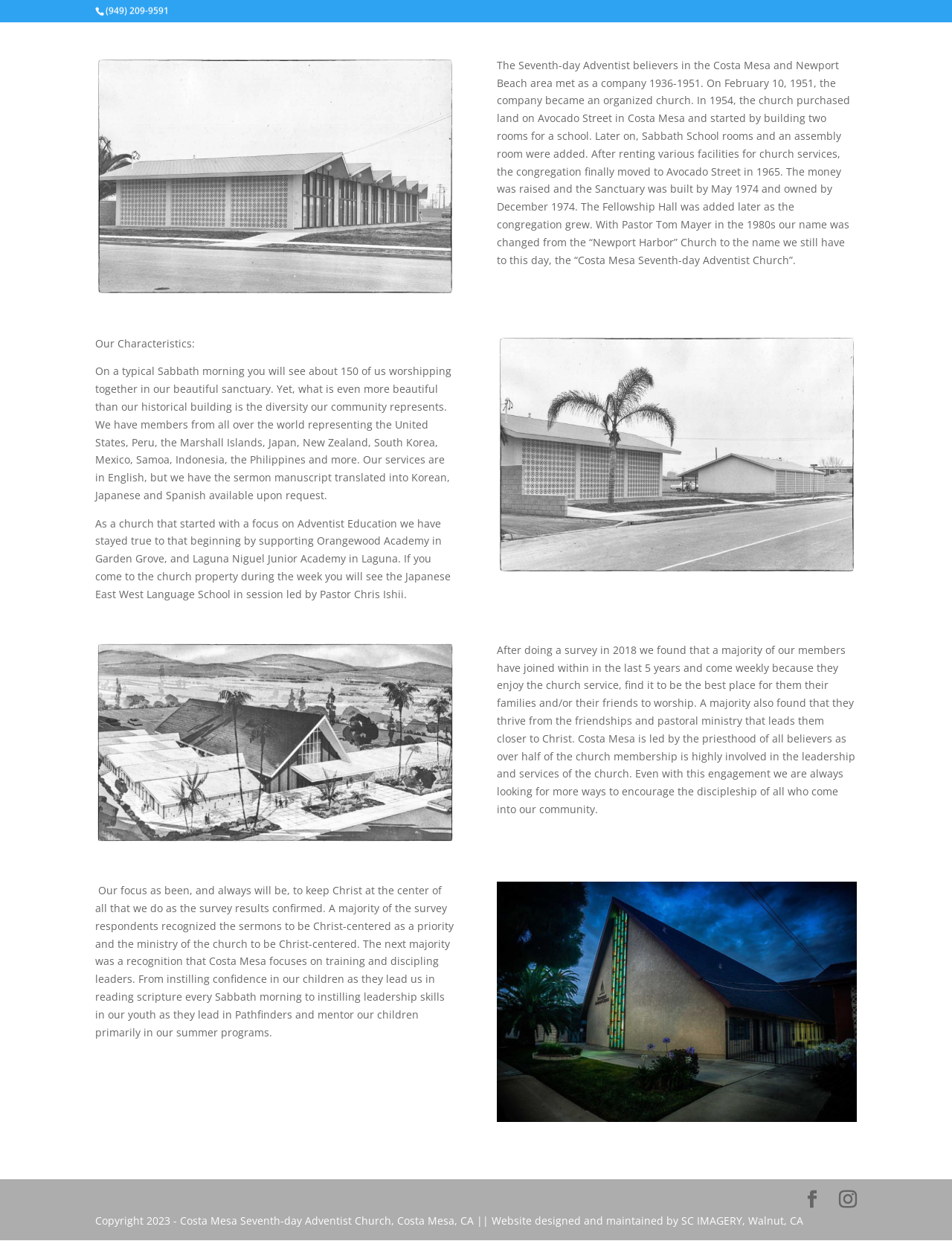Extract the bounding box coordinates for the UI element described as: "Instagram".

[0.881, 0.959, 0.9, 0.974]